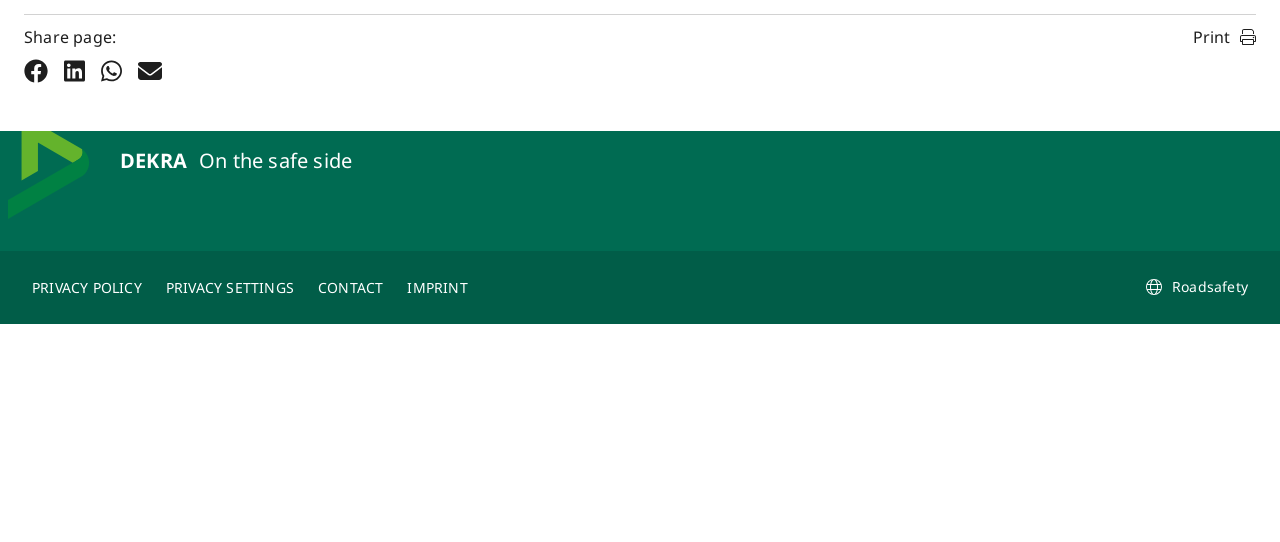Bounding box coordinates are specified in the format (top-left x, top-left y, bottom-right x, bottom-right y). All values are floating point numbers bounded between 0 and 1. Please provide the bounding box coordinate of the region this sentence describes: PRIVACY POLICY

[0.025, 0.507, 0.111, 0.554]